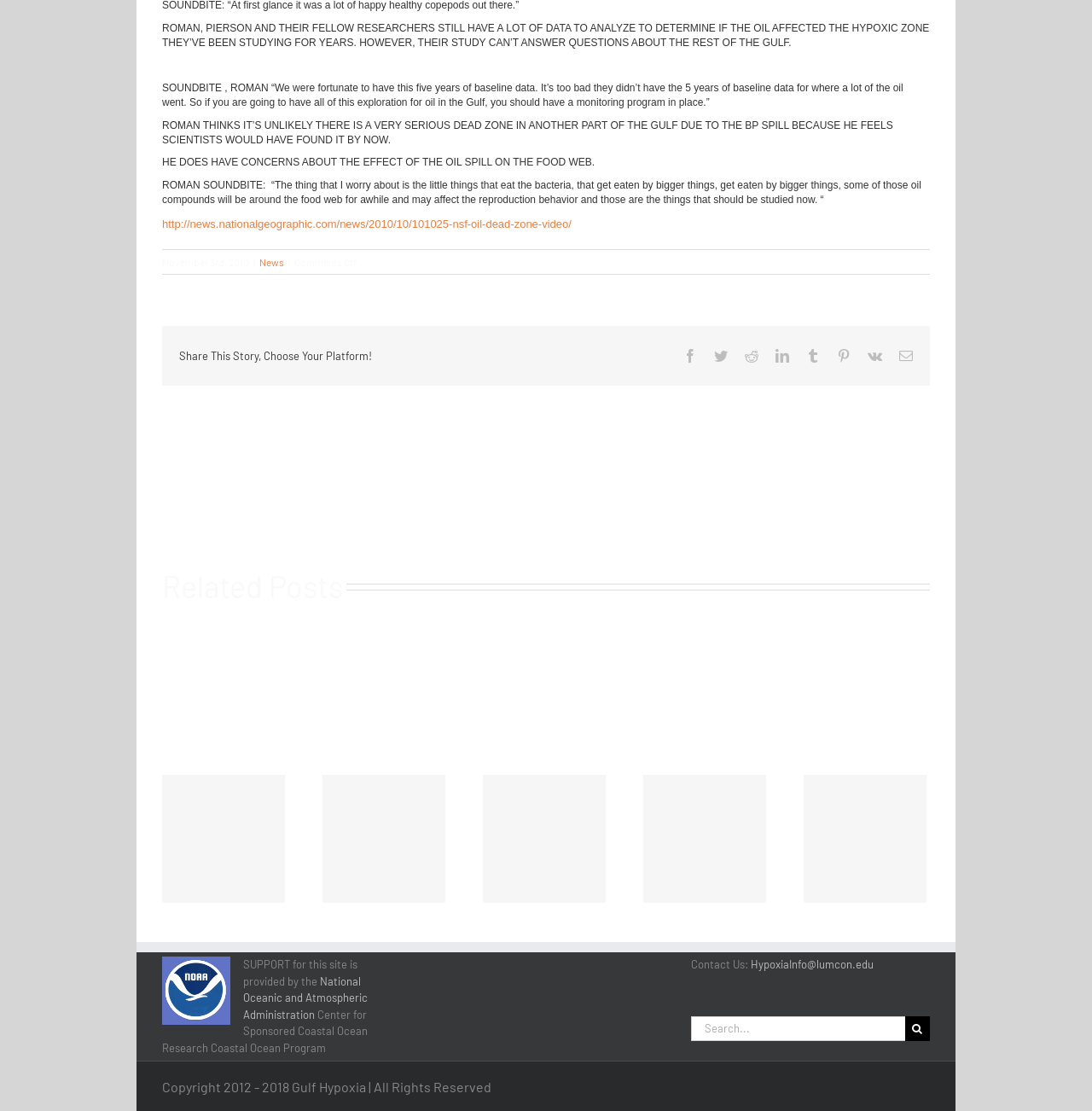Specify the bounding box coordinates of the area to click in order to follow the given instruction: "Read the article 'NOAA and partners announce below-average ‘dead zone’ measured in Gulf of Mexico'."

[0.078, 0.699, 0.106, 0.727]